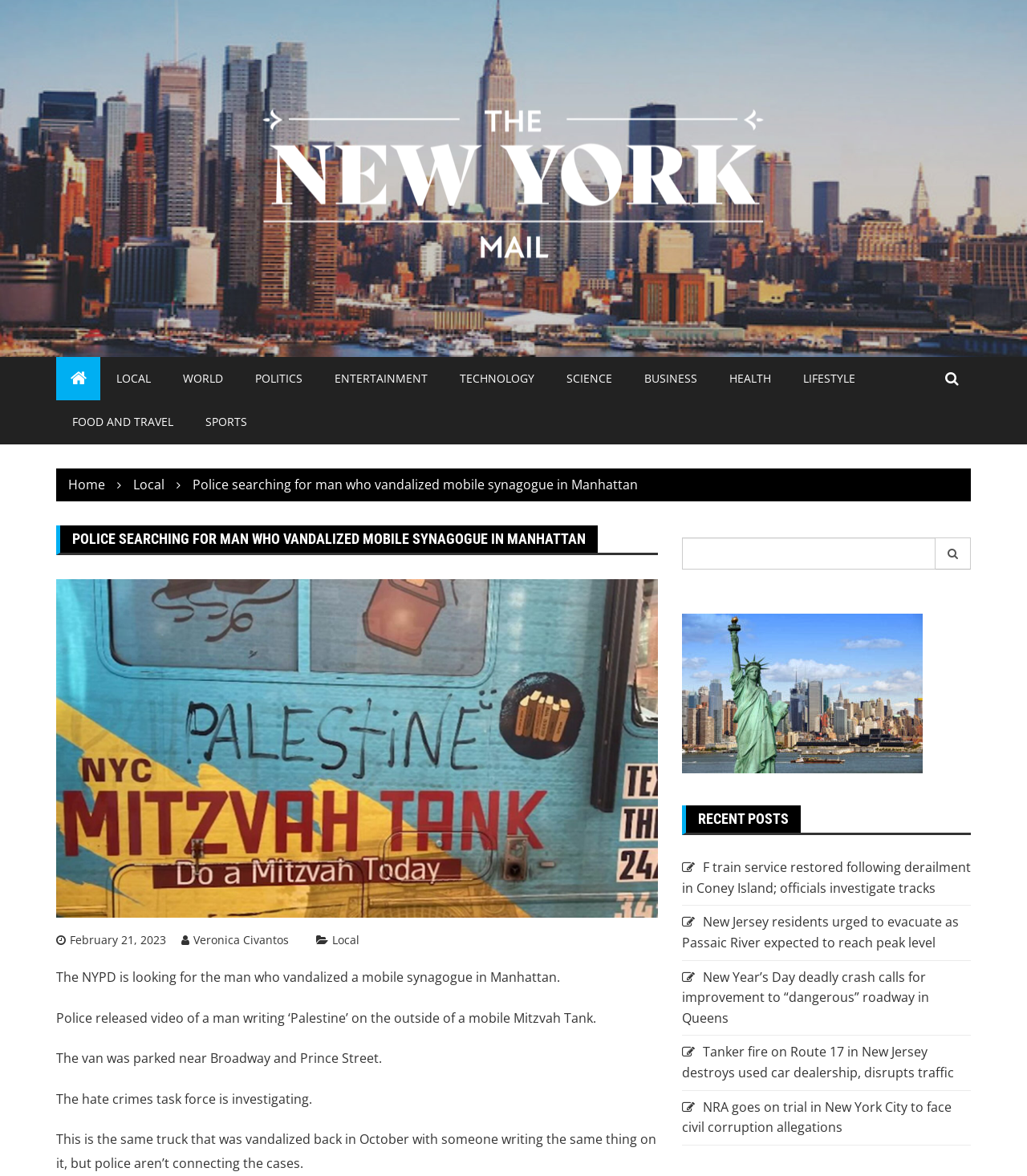Pinpoint the bounding box coordinates of the clickable element to carry out the following instruction: "Click on the 'LOCAL' link."

[0.098, 0.304, 0.162, 0.341]